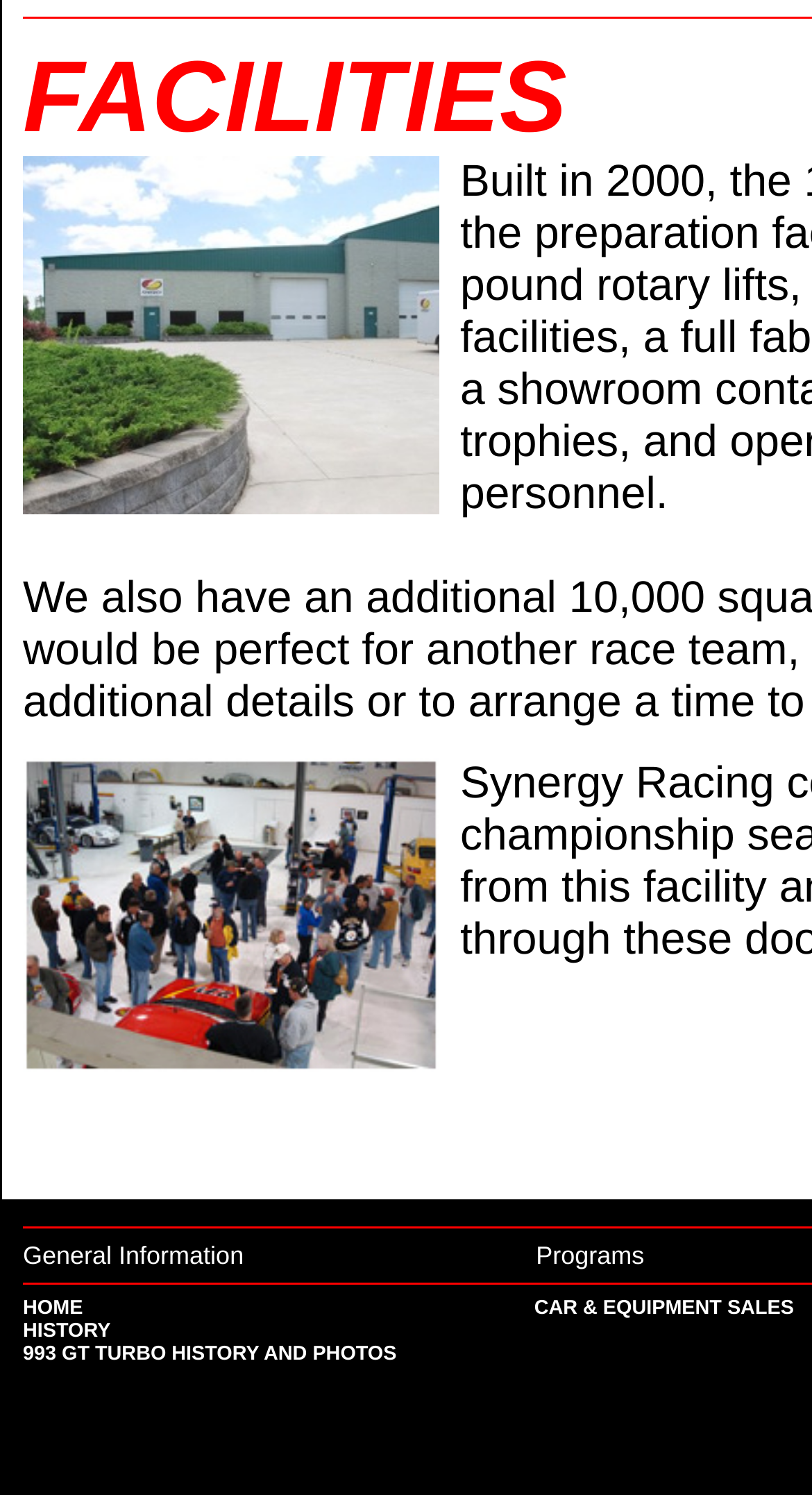Find the bounding box coordinates for the element described here: "CAR & EQUIPMENT SALES".

[0.658, 0.868, 0.978, 0.883]